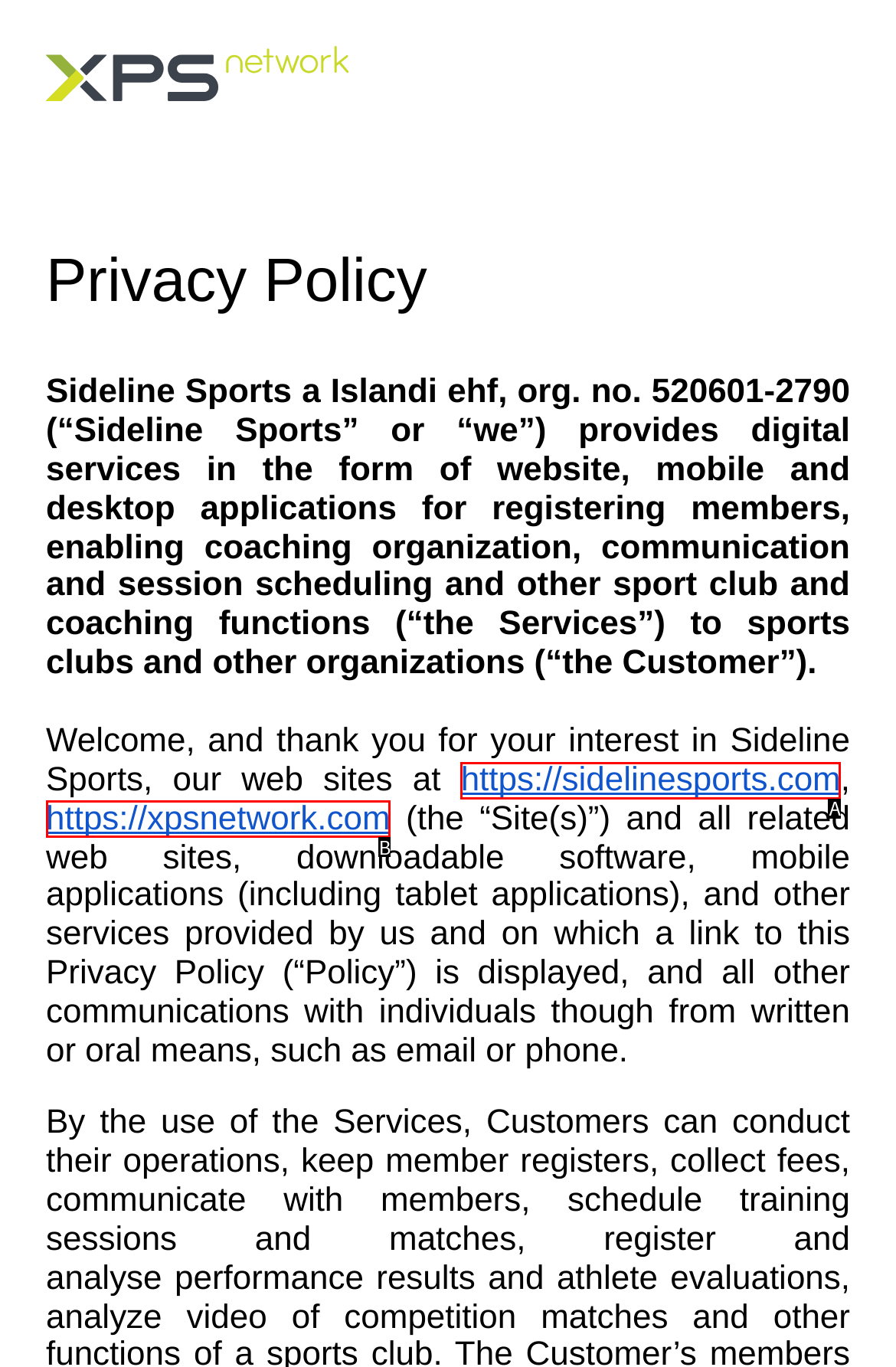Based on the given description: https://sidelinesports.com, determine which HTML element is the best match. Respond with the letter of the chosen option.

A